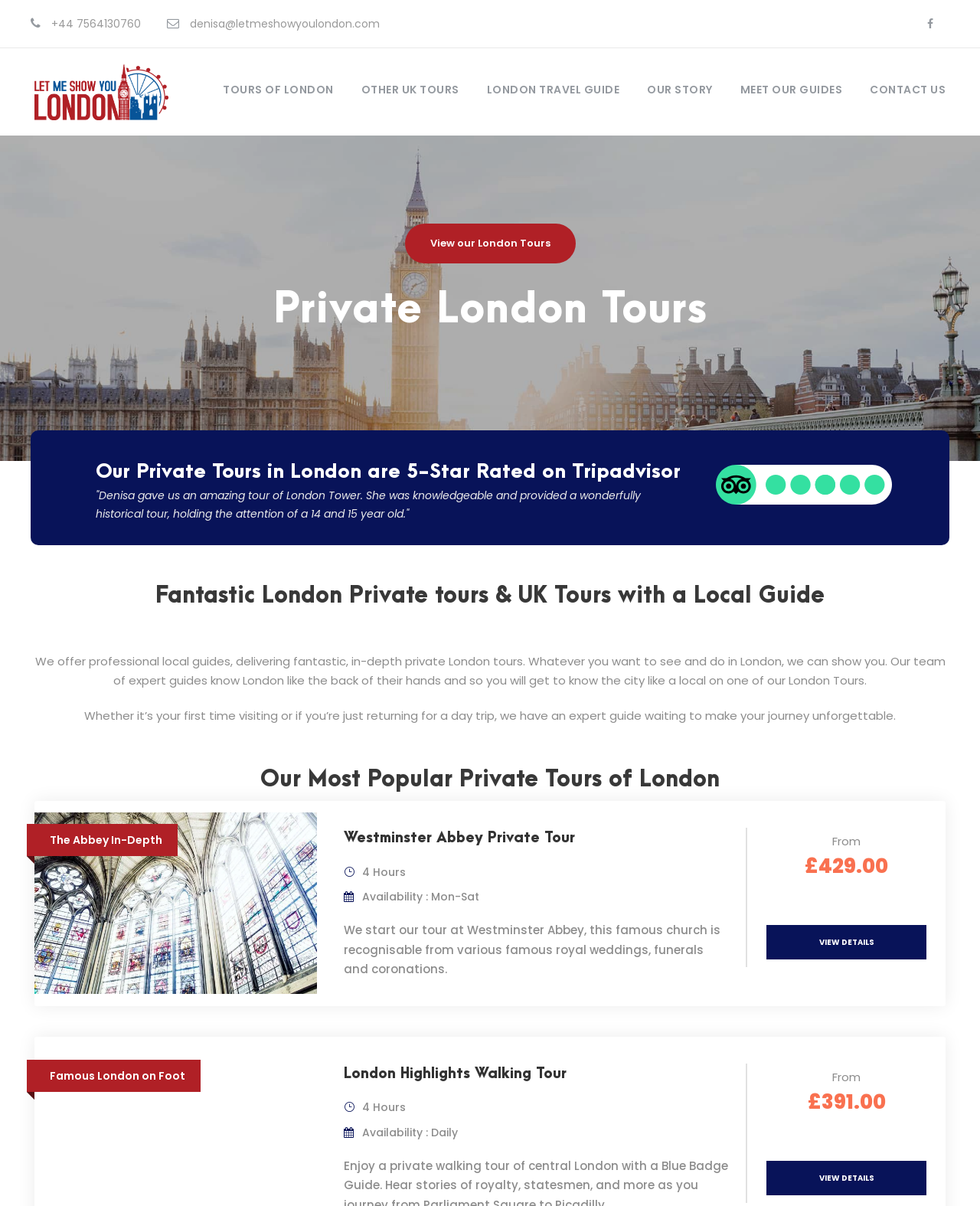What is the price of the Famous London on Foot tour?
Answer the question with a single word or phrase by looking at the picture.

£391.00